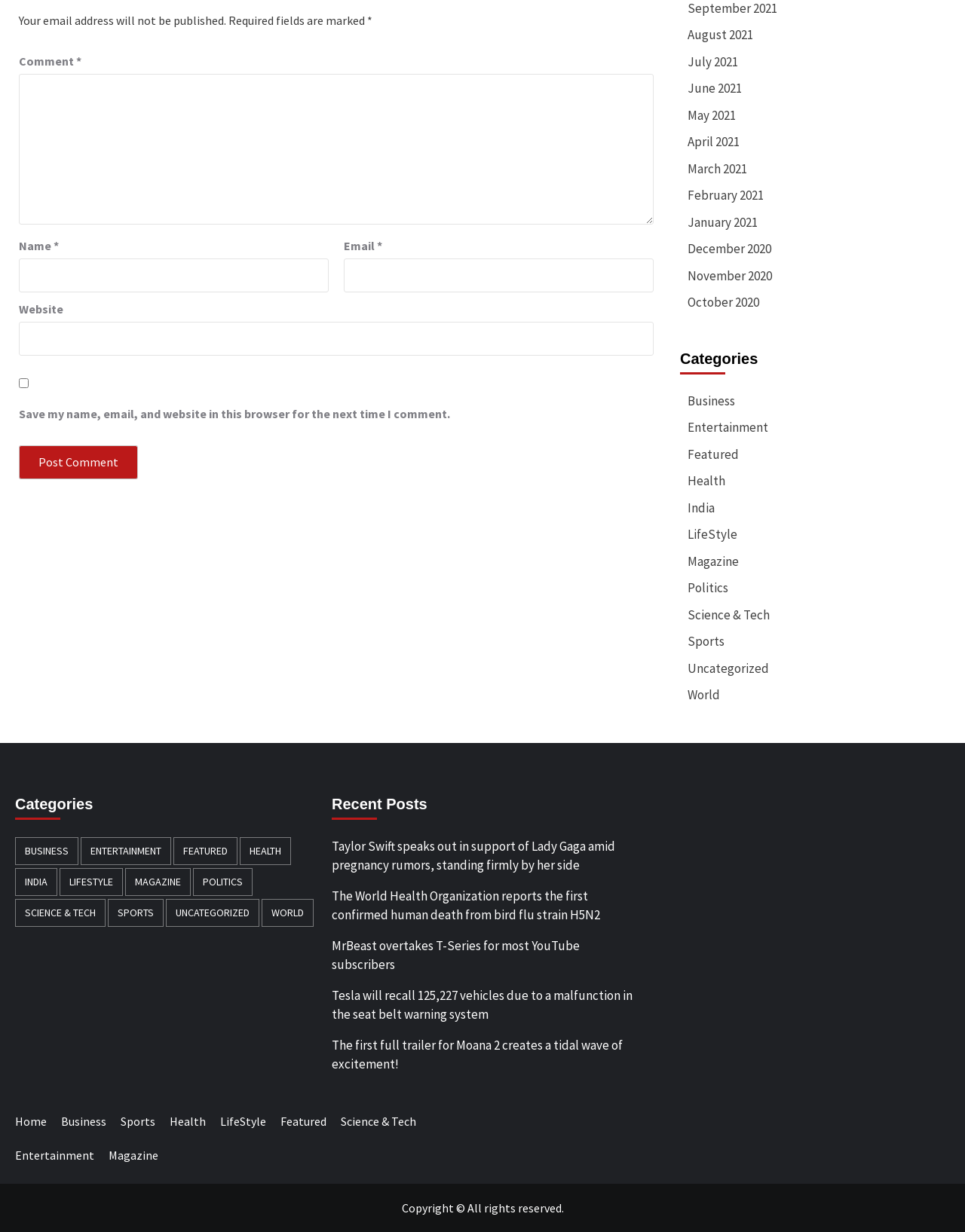Locate the bounding box coordinates of the clickable region necessary to complete the following instruction: "Go to the home page". Provide the coordinates in the format of four float numbers between 0 and 1, i.e., [left, top, right, bottom].

[0.016, 0.904, 0.061, 0.916]